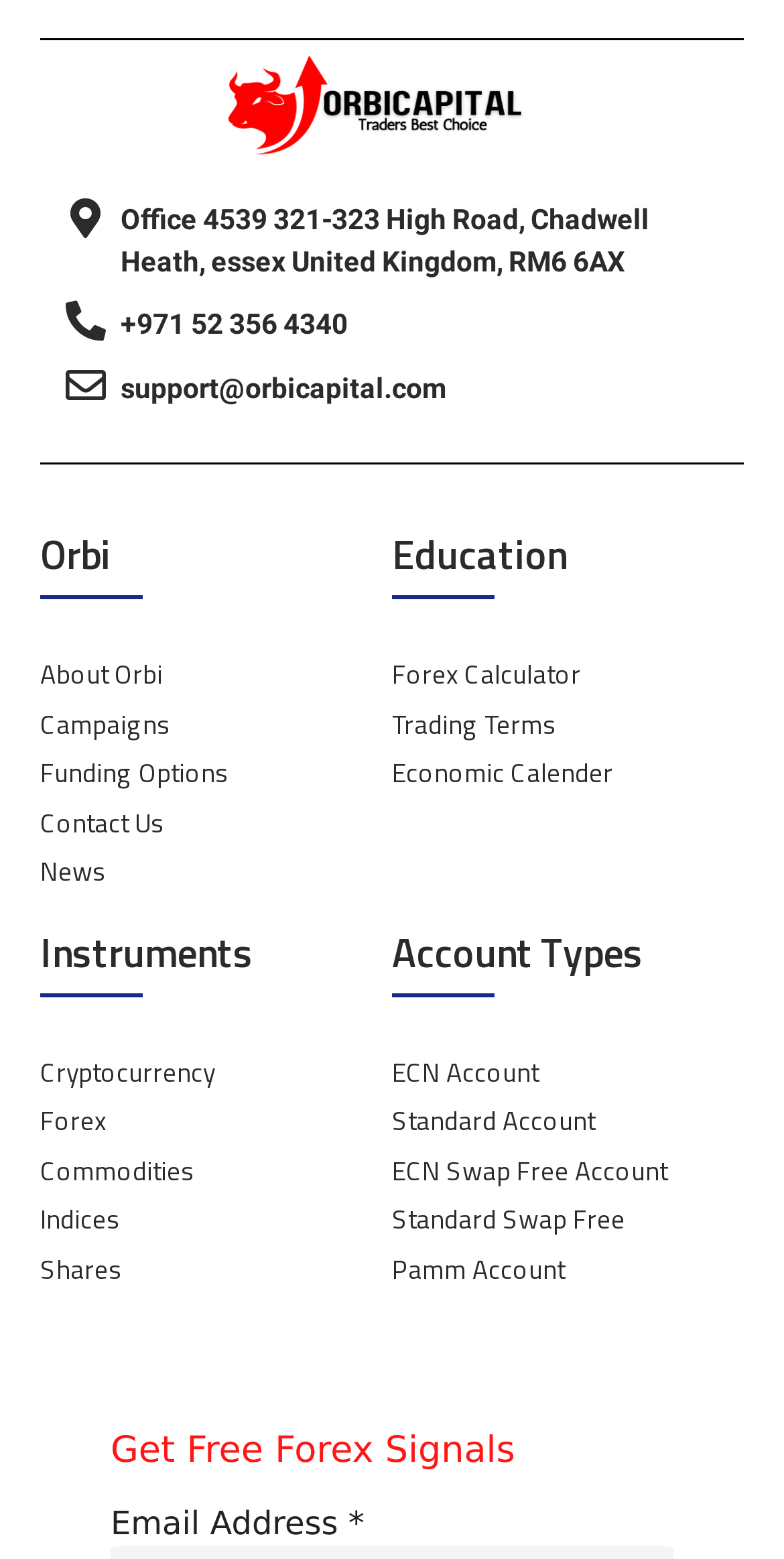Please identify the bounding box coordinates of the element that needs to be clicked to perform the following instruction: "Enter Email Address".

[0.141, 0.964, 0.444, 0.989]